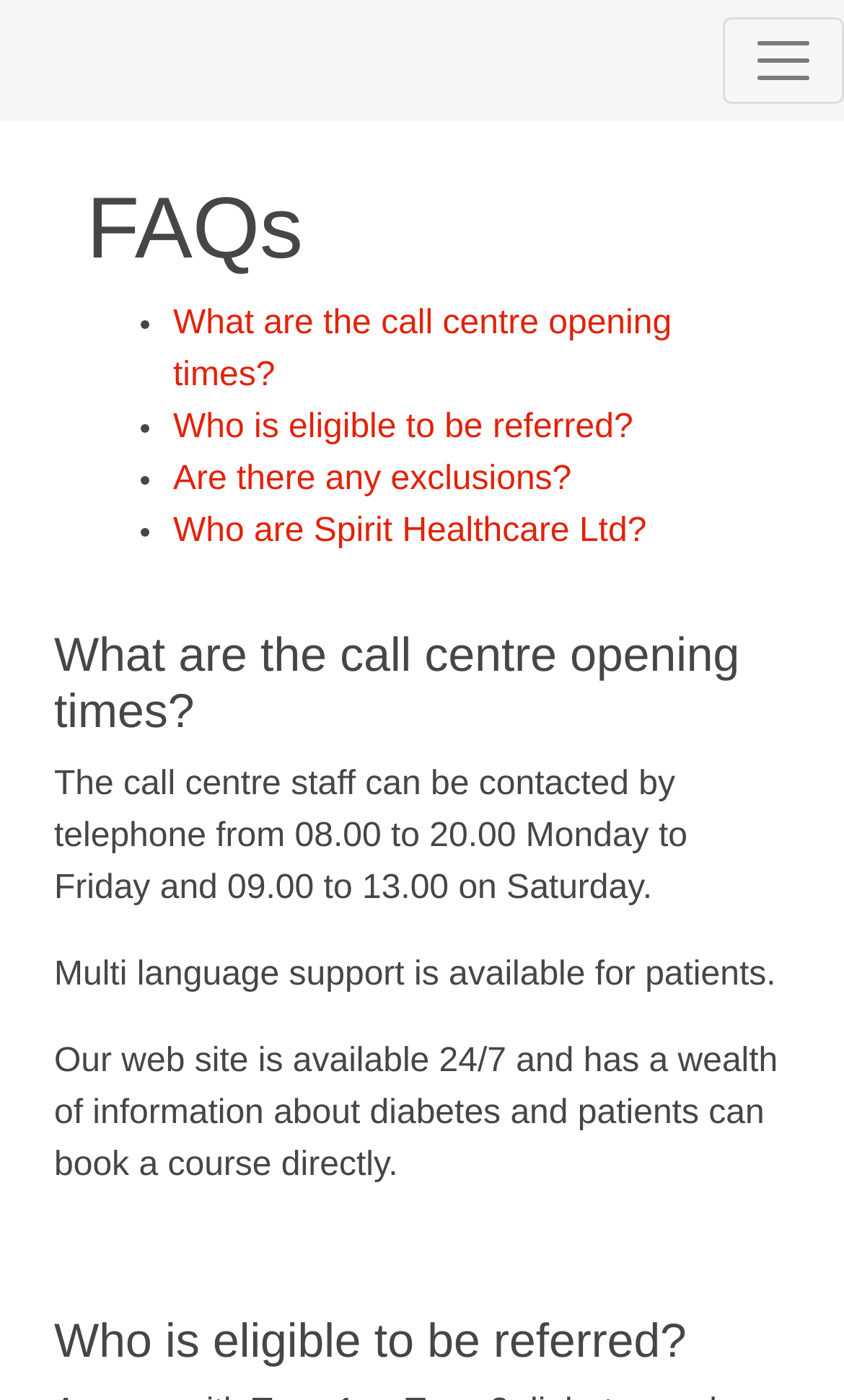Offer a detailed explanation of the webpage layout and contents.

The webpage is a FAQ page for SpiritHub, with a prominent heading "FAQs" at the top. On the top right corner, there is a button to toggle navigation. Below the heading, there is a list of questions with bullet points, including "What are the call centre opening times?", "Who is eligible to be referred?", "Are there any exclusions?", and "Who are Spirit Healthcare Ltd?". 

Each question is a link, and when clicked, it expands to show the answer below. The first question, "What are the call centre opening times?", has a detailed answer that takes up a significant portion of the page, explaining the call centre's operating hours and language support. The answer is divided into three paragraphs of text. 

The layout of the page is organized, with clear headings and concise text. The questions and answers are arranged in a logical order, making it easy to navigate and find the desired information.